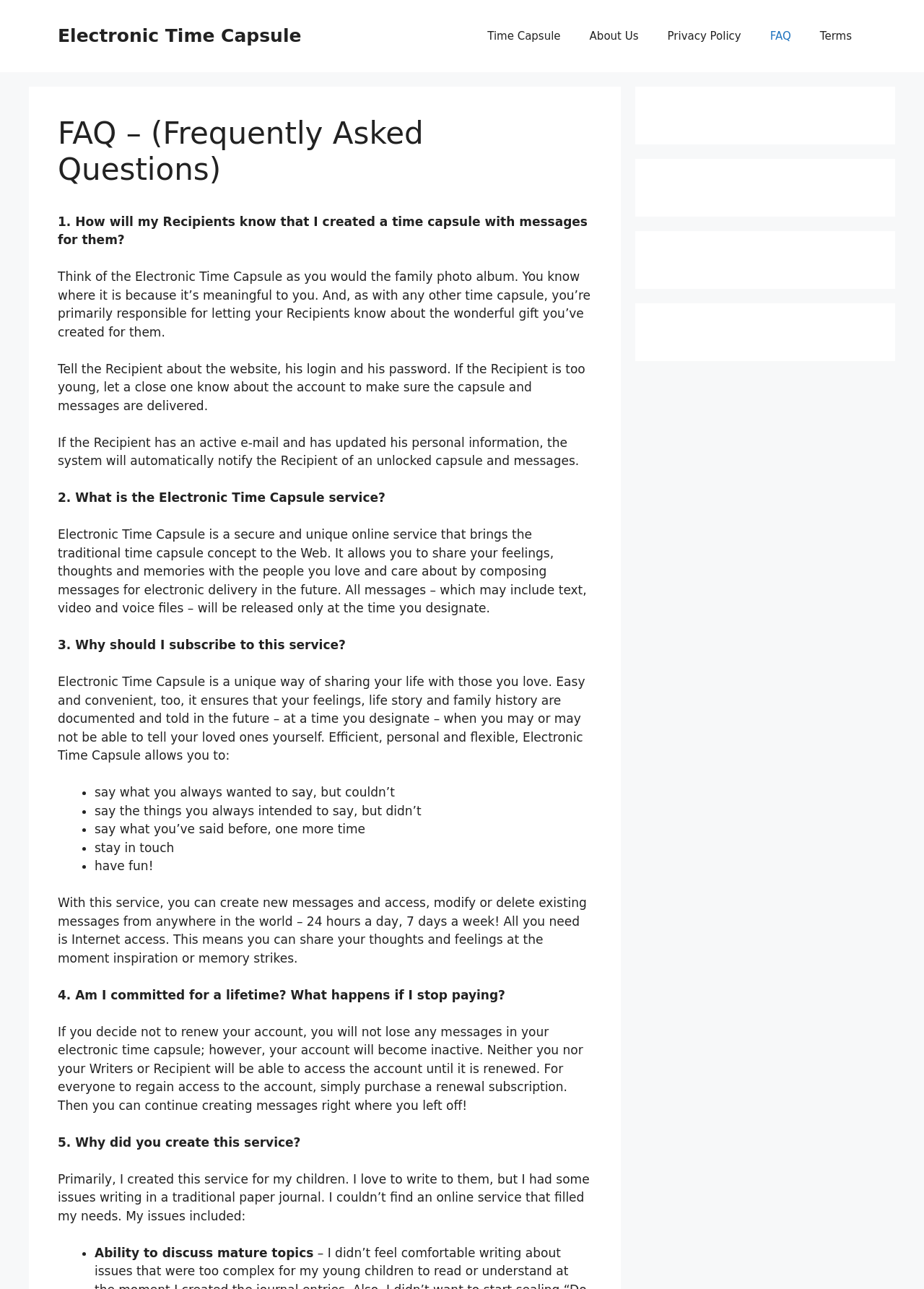Please respond in a single word or phrase: 
What happens if I stop paying for the service?

Account becomes inactive